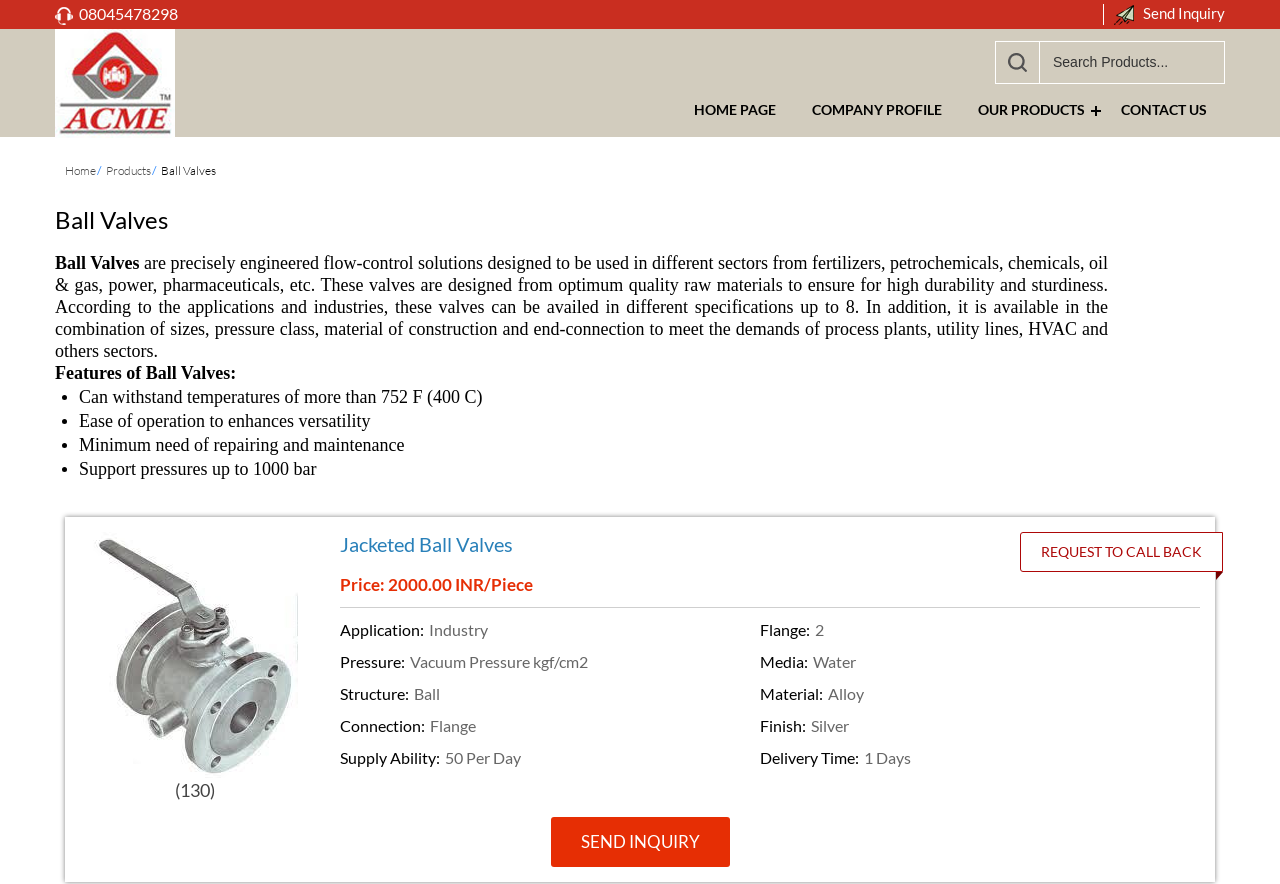What is the purpose of the 'Send Inquiry' link?
Please utilize the information in the image to give a detailed response to the question.

I inferred the purpose of the 'Send Inquiry' link by its text and location on the webpage, which suggests that it allows users to send an inquiry to the company.